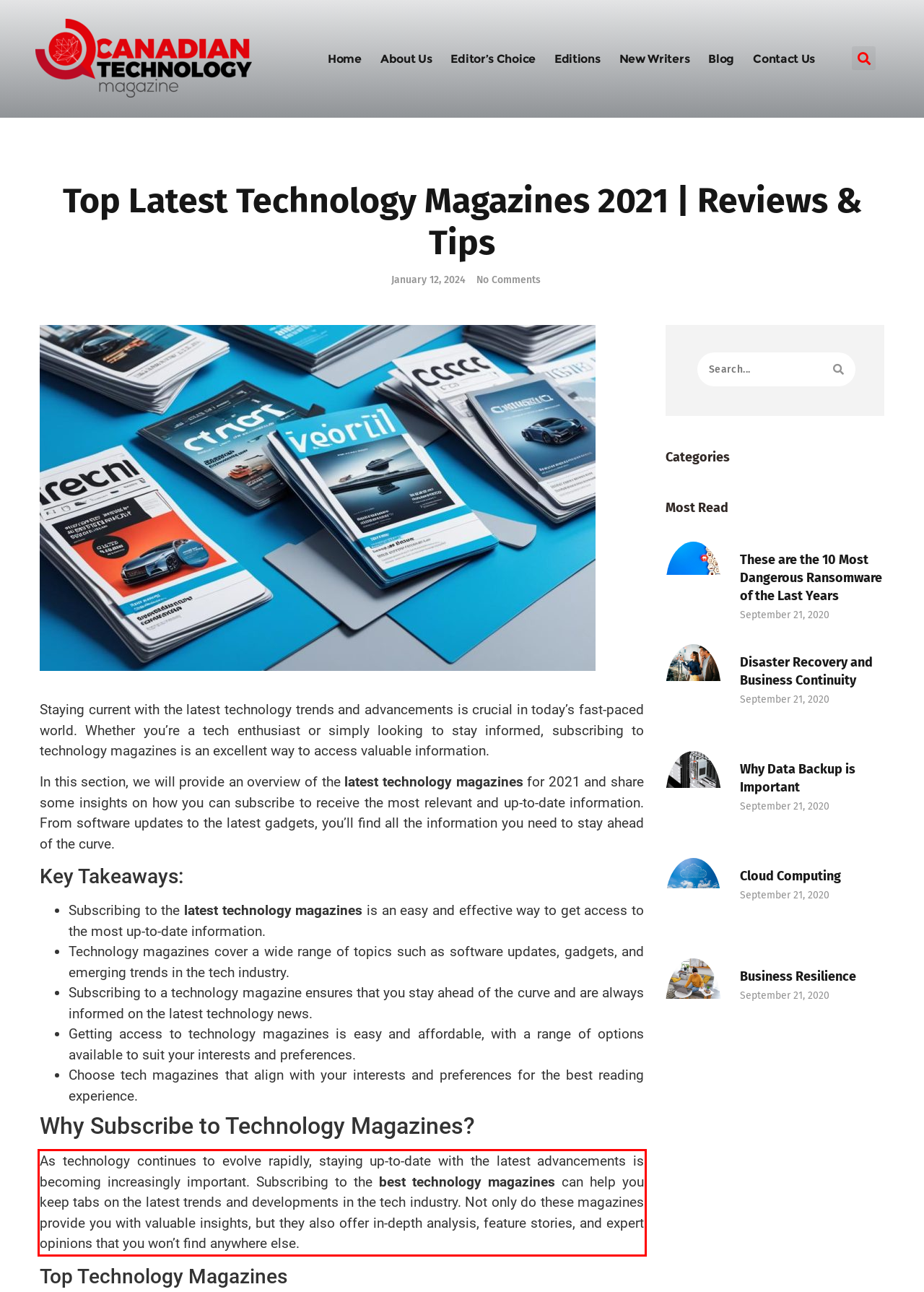Analyze the webpage screenshot and use OCR to recognize the text content in the red bounding box.

As technology continues to evolve rapidly, staying up-to-date with the latest advancements is becoming increasingly important. Subscribing to the best technology magazines can help you keep tabs on the latest trends and developments in the tech industry. Not only do these magazines provide you with valuable insights, but they also offer in-depth analysis, feature stories, and expert opinions that you won’t find anywhere else.